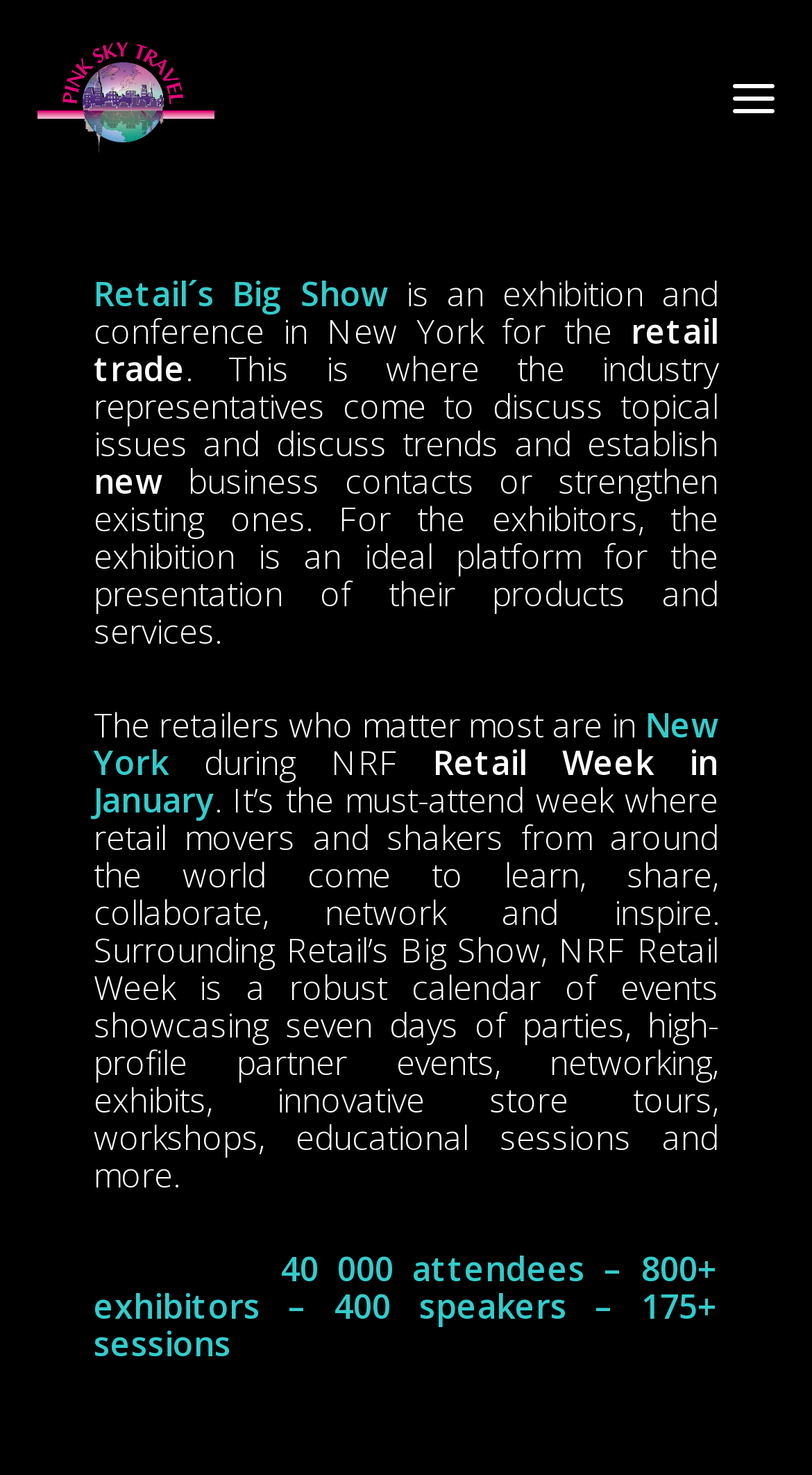When is the exhibition held?
Answer with a single word or phrase, using the screenshot for reference.

January